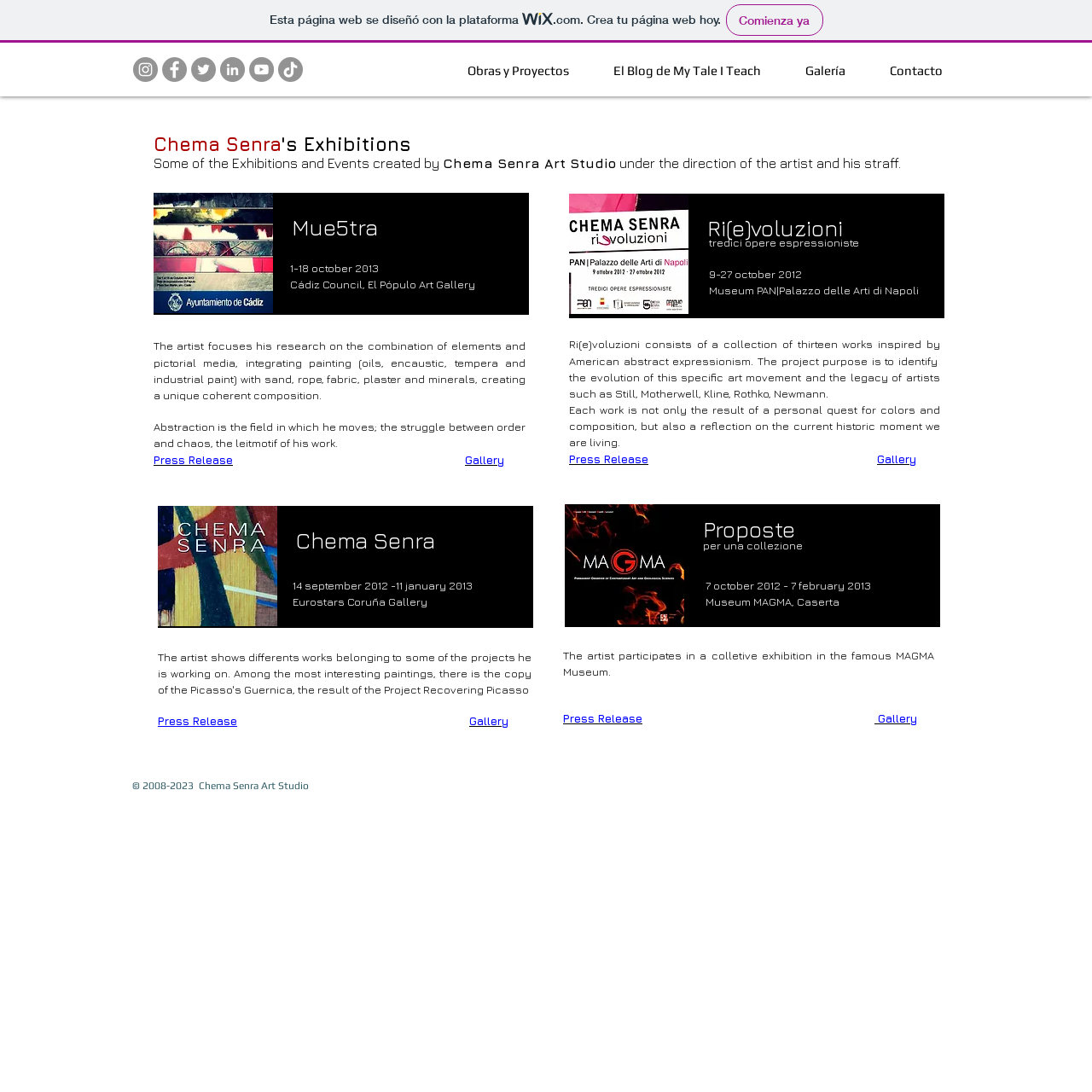What is the name of the artist?
Answer the question with just one word or phrase using the image.

Chema Senra